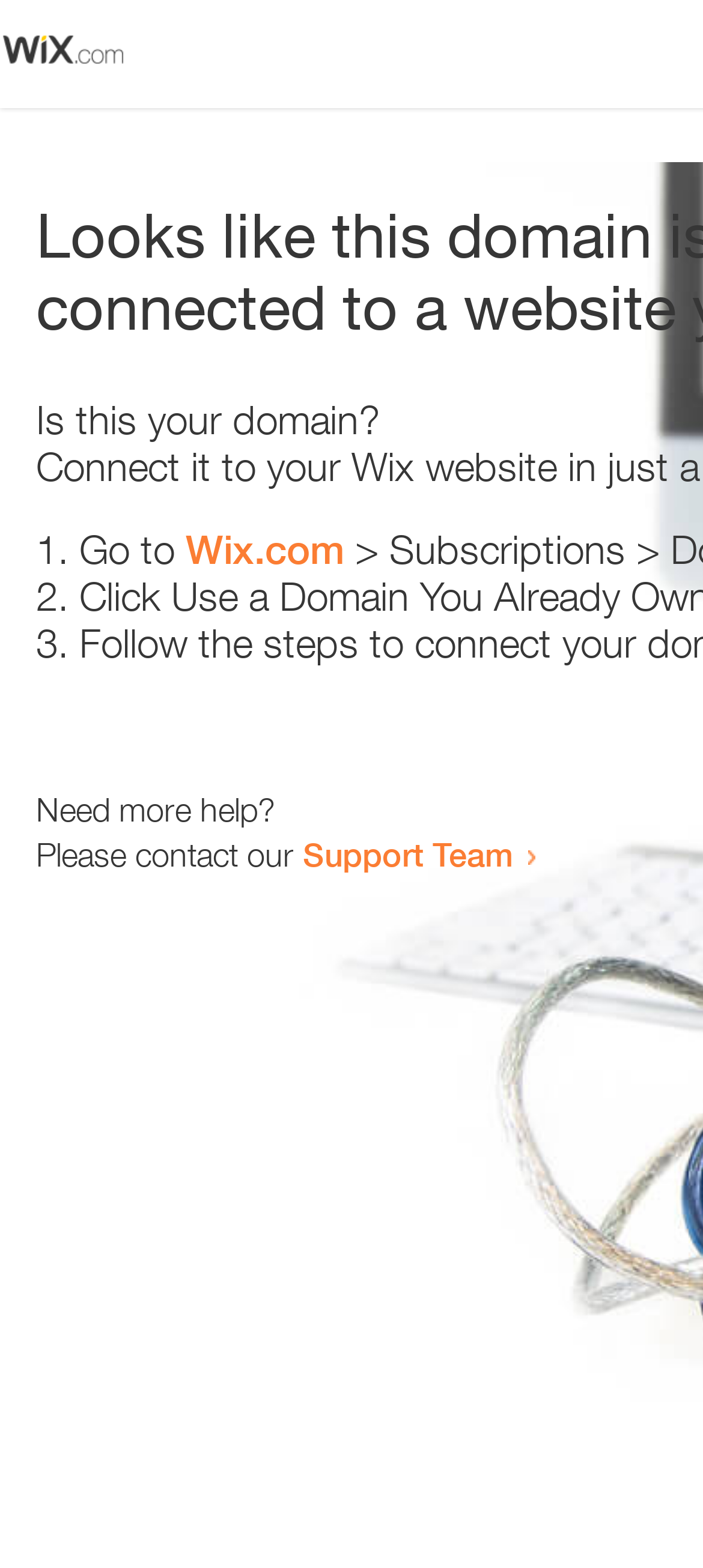Provide the bounding box coordinates of the HTML element described by the text: "Support Team". The coordinates should be in the format [left, top, right, bottom] with values between 0 and 1.

[0.431, 0.532, 0.731, 0.557]